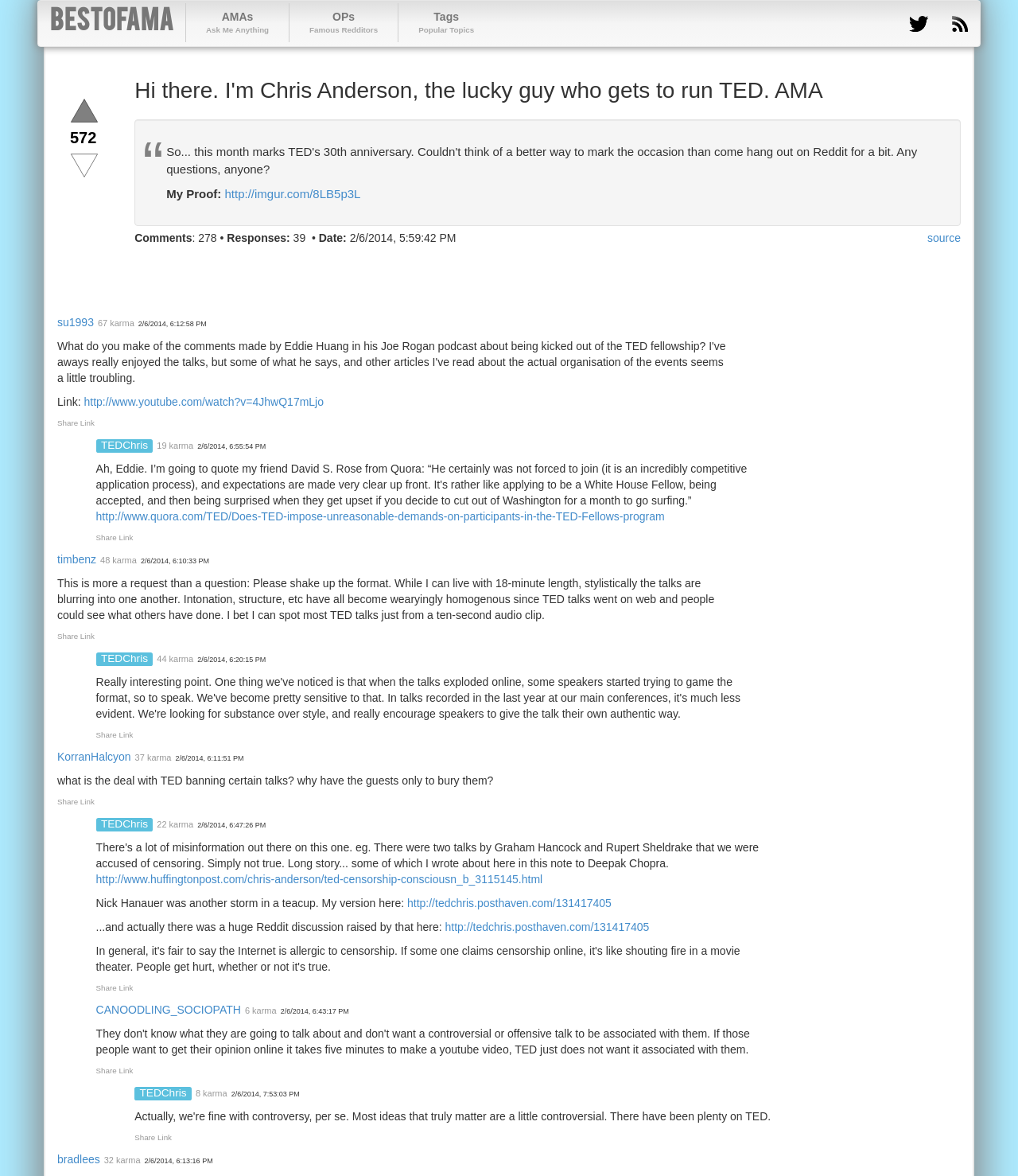Determine the bounding box for the described UI element: "Cemetery Information".

None